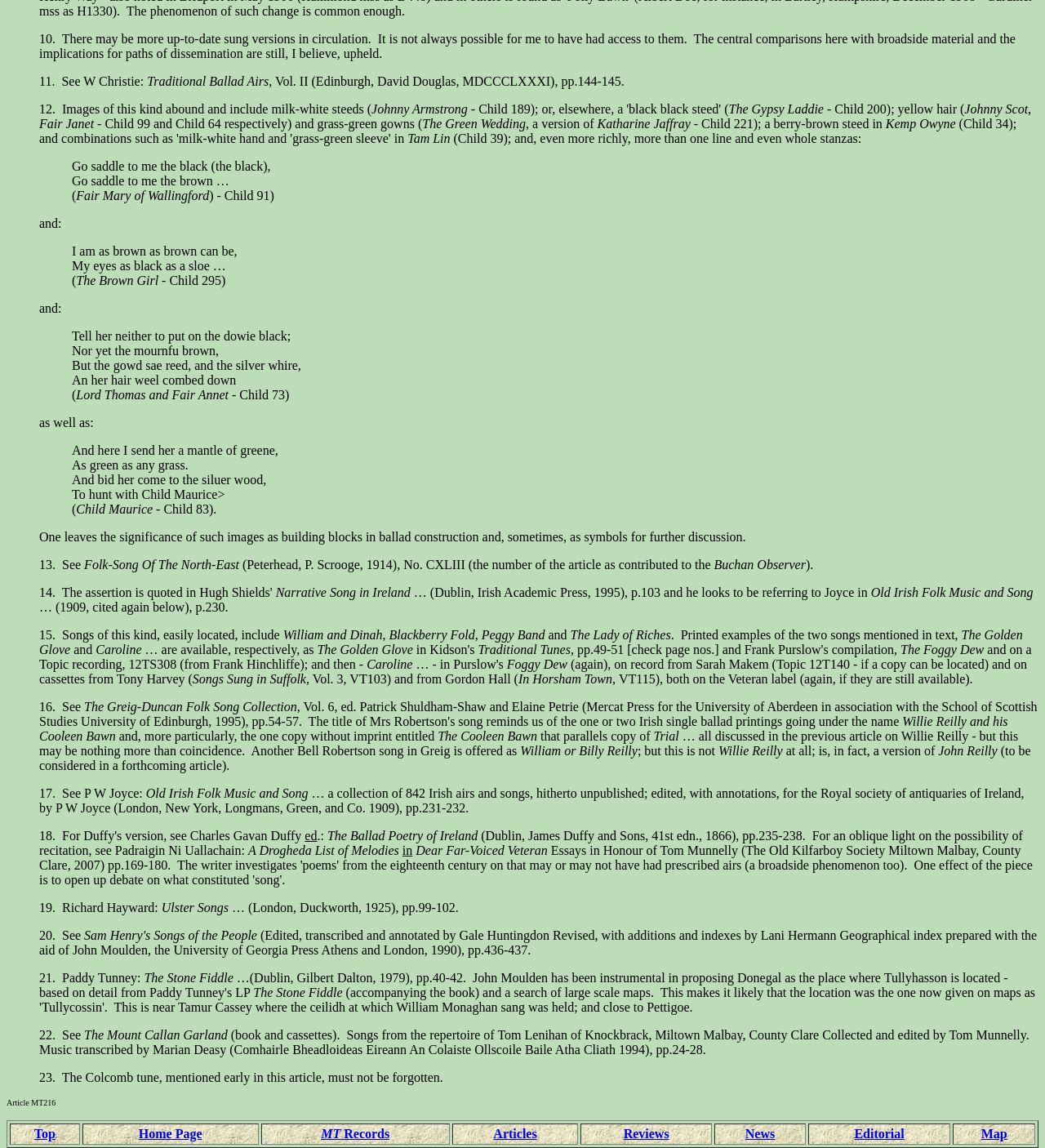Find the bounding box coordinates for the area that must be clicked to perform this action: "read the quote".

[0.069, 0.139, 0.962, 0.177]